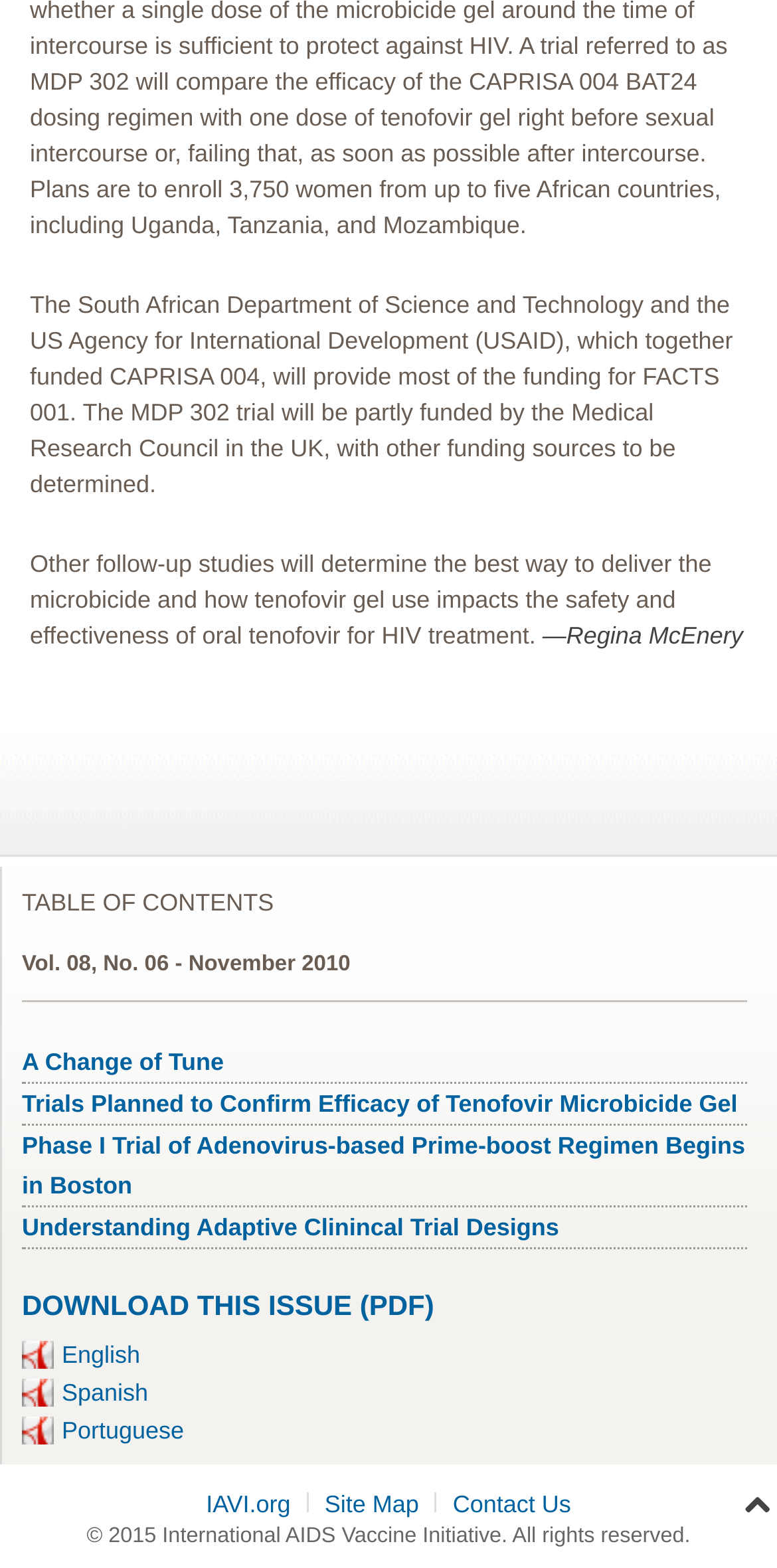What is the purpose of the FACTS 001 trial?
Examine the screenshot and reply with a single word or phrase.

To determine the best way to deliver microbicide